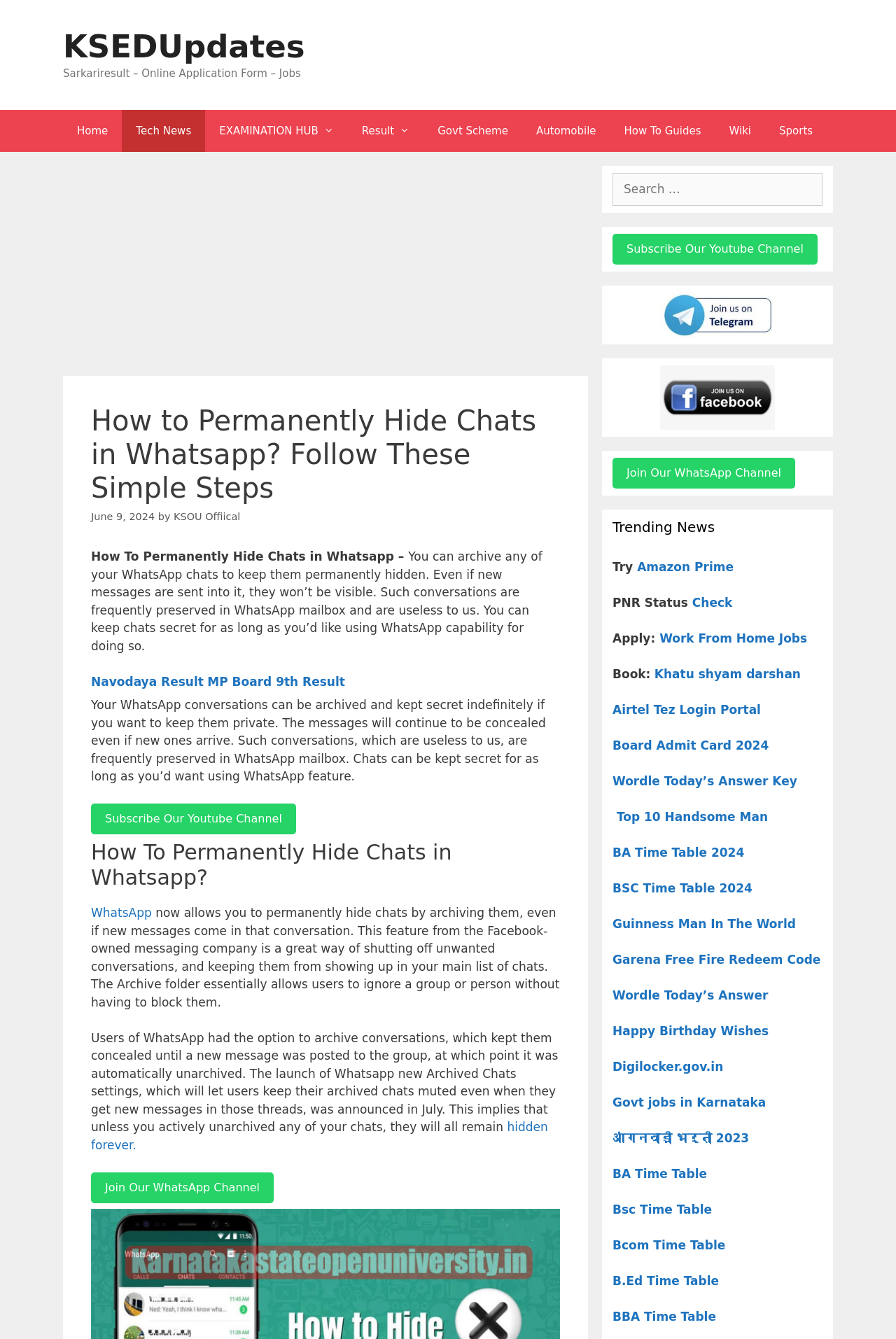Provide a one-word or brief phrase answer to the question:
What is the name of the Facebook-owned messaging company mentioned on the webpage?

WhatsApp